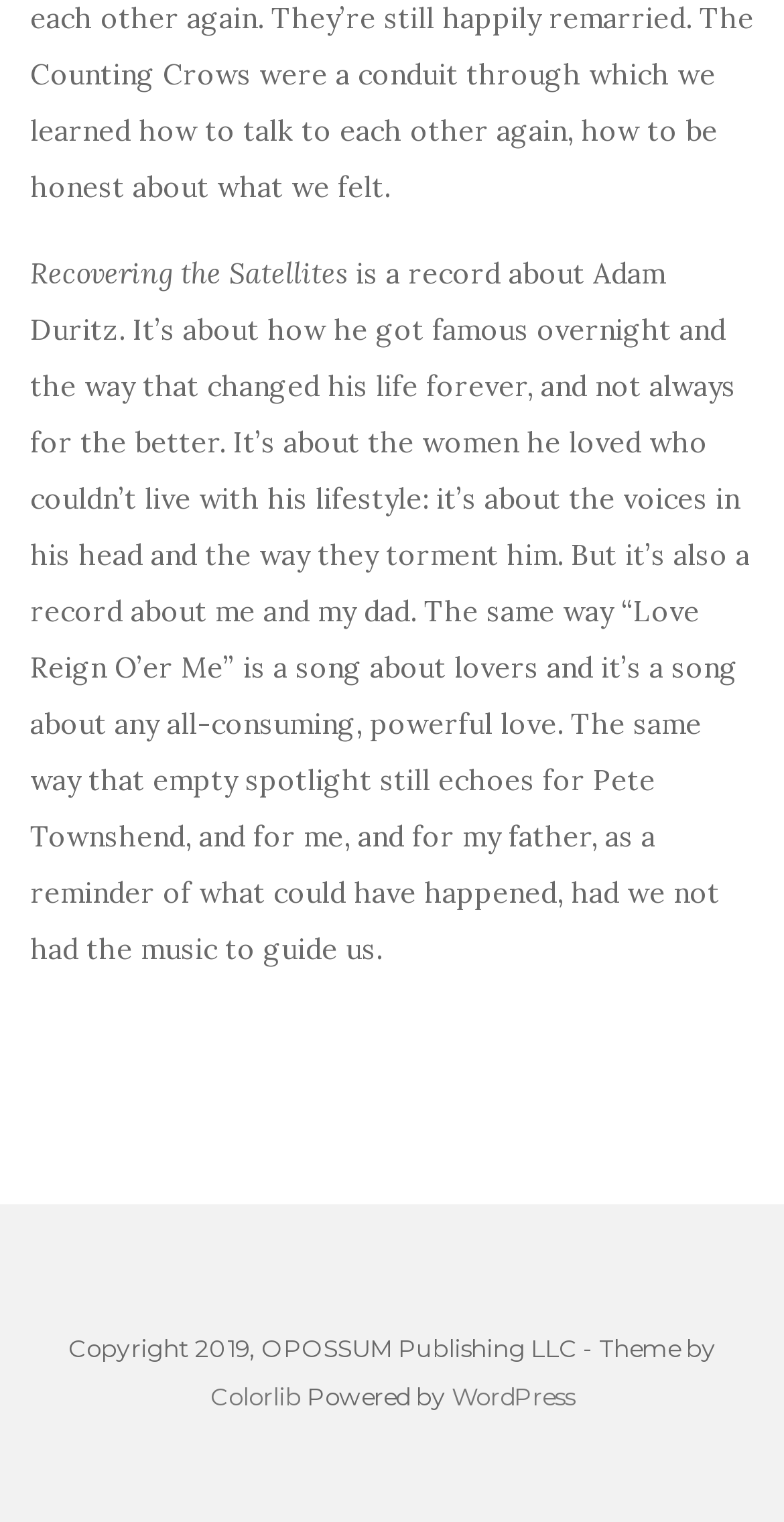What is the name of the publishing company?
Please provide a single word or phrase as the answer based on the screenshot.

OPOSSUM Publishing LLC